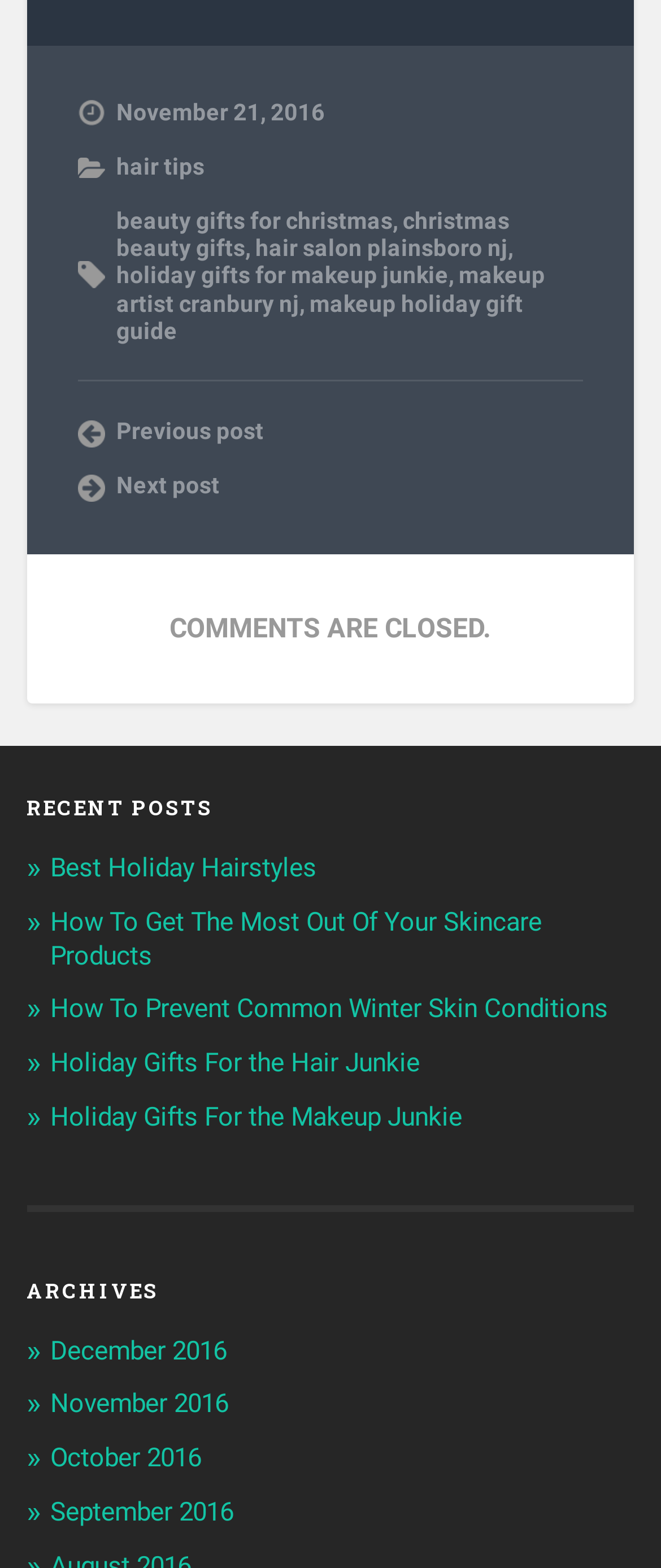Determine the bounding box coordinates for the area that needs to be clicked to fulfill this task: "explore recent posts". The coordinates must be given as four float numbers between 0 and 1, i.e., [left, top, right, bottom].

[0.04, 0.508, 0.96, 0.521]